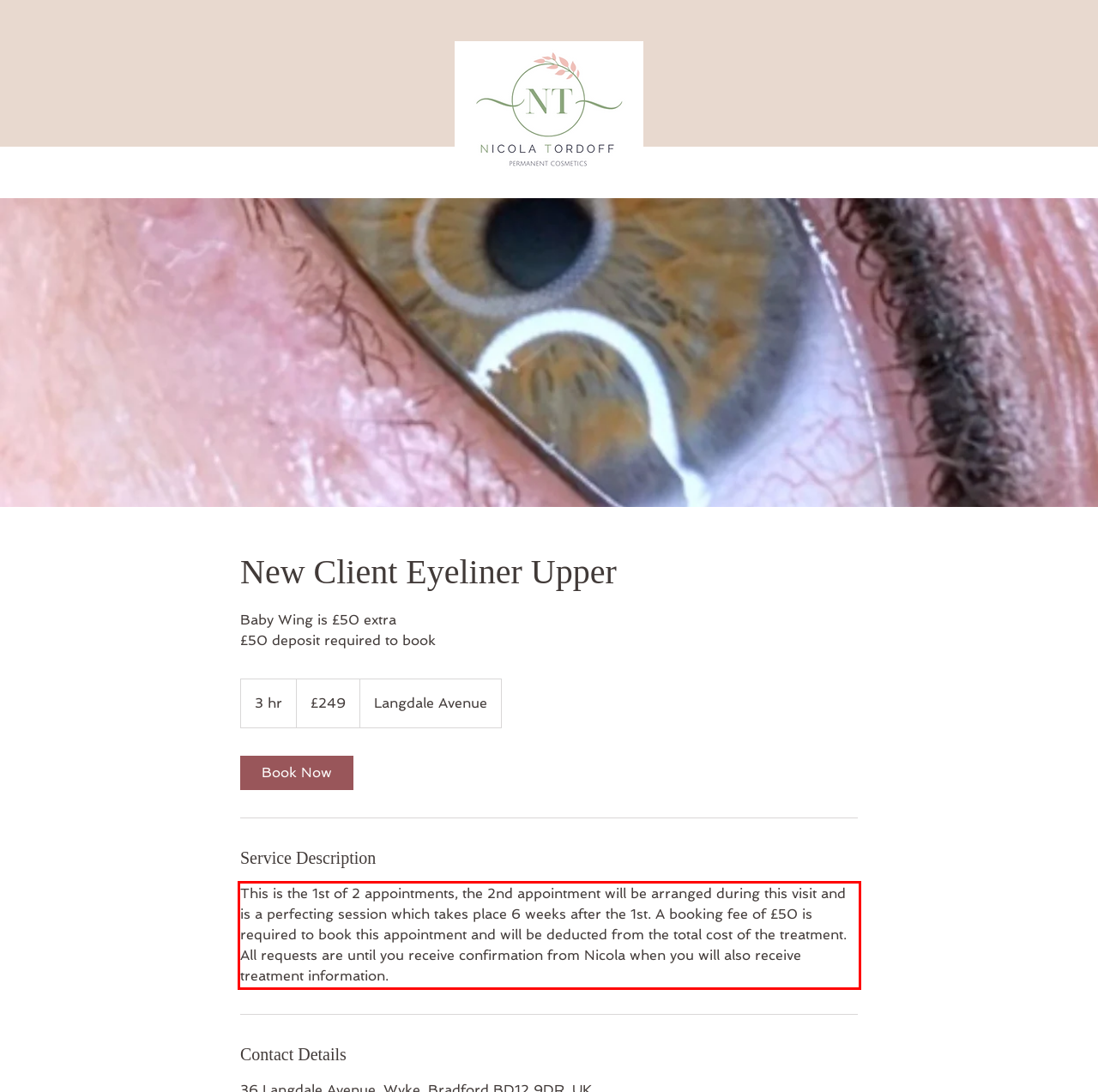You are given a screenshot showing a webpage with a red bounding box. Perform OCR to capture the text within the red bounding box.

This is the 1st of 2 appointments, the 2nd appointment will be arranged during this visit and is a perfecting session which takes place 6 weeks after the 1st. A booking fee of £50 is required to book this appointment and will be deducted from the total cost of the treatment. All requests are until you receive confirmation from Nicola when you will also receive treatment information.